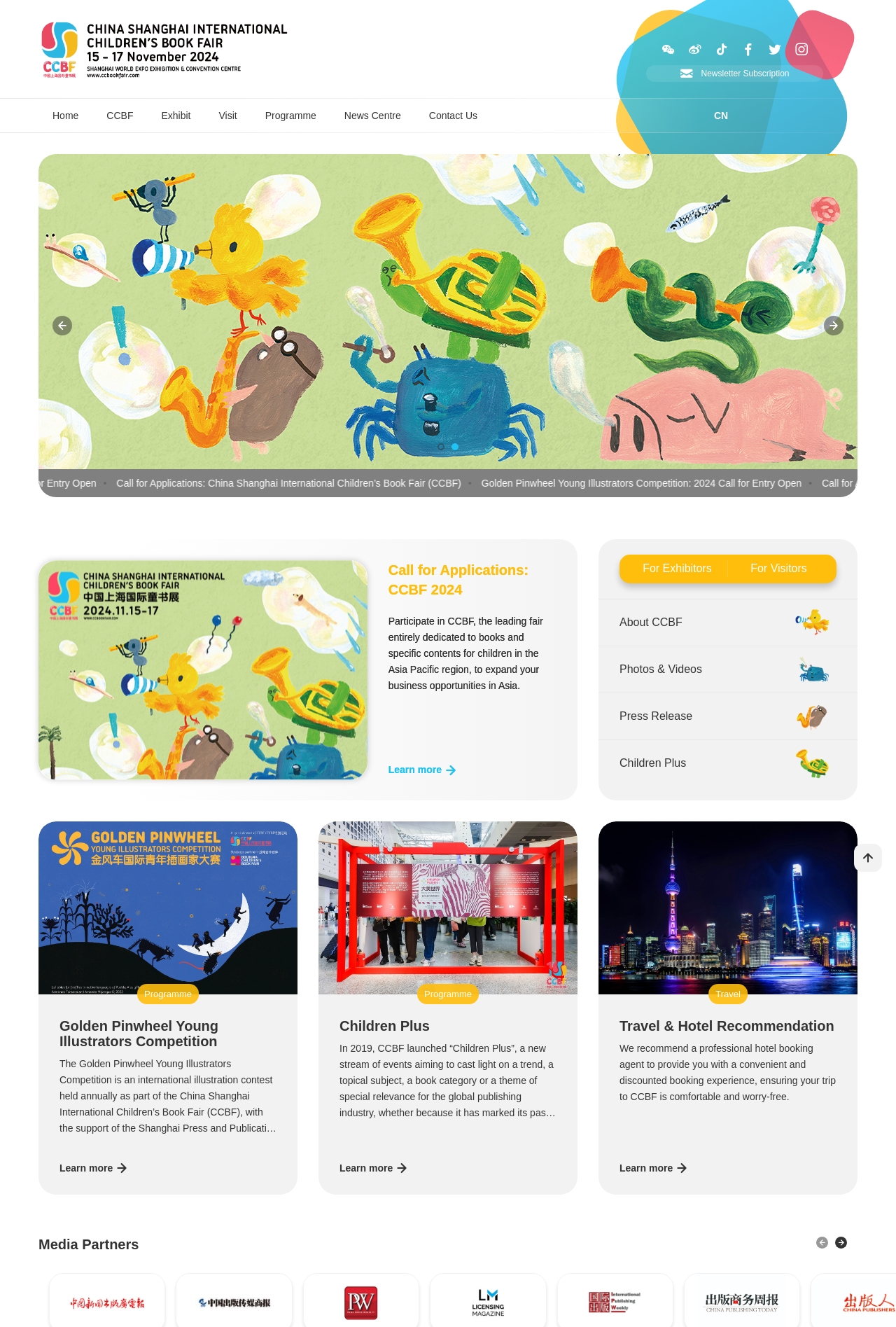Write a detailed summary of the webpage.

The webpage is about the China Shanghai International Children's Book Fair (CCBF). At the top, there are several links, including "Home", "CCBF", "Exhibit", "Visit", "Programme", "News Centre", and "Contact Us". Below these links, there is a large image that takes up most of the width of the page.

On the left side of the page, there are two sections with news articles. The first section has two links, "Call for Applications: China Shanghai International Children’s Book Fair (CCBF)" and "Golden Pinwheel Young Illustrators Competition: 2024 Call for Entry Open". Below these links, there is a heading "Call for Applications: CCBF 2024" and a paragraph of text describing the event. There are also three "Learn more" links with an arrow icon.

The second section has a heading "Golden Pinwheel Young Illustrators Competition" and a paragraph of text describing the competition. There is also a "Learn more" link with an arrow icon.

On the right side of the page, there are several sections with links and images. The first section has links "For Exhibitors" and "For Visitors". The second section has links "1 About CCBF", "2 Photos & Videos", "3 Press Release", and "4 Children Plus", each with a corresponding image.

Below these sections, there are three images, one with a heading "2024评委阵容" and two others with no headings. There are also several sections with headings "Programme", "Children Plus", and "Travel & Hotel Recommendation", each with a paragraph of text and a "Learn more" link with an arrow icon.

At the bottom of the page, there is a section with a heading "Media Partners" and a button with an arrow icon on the right side.